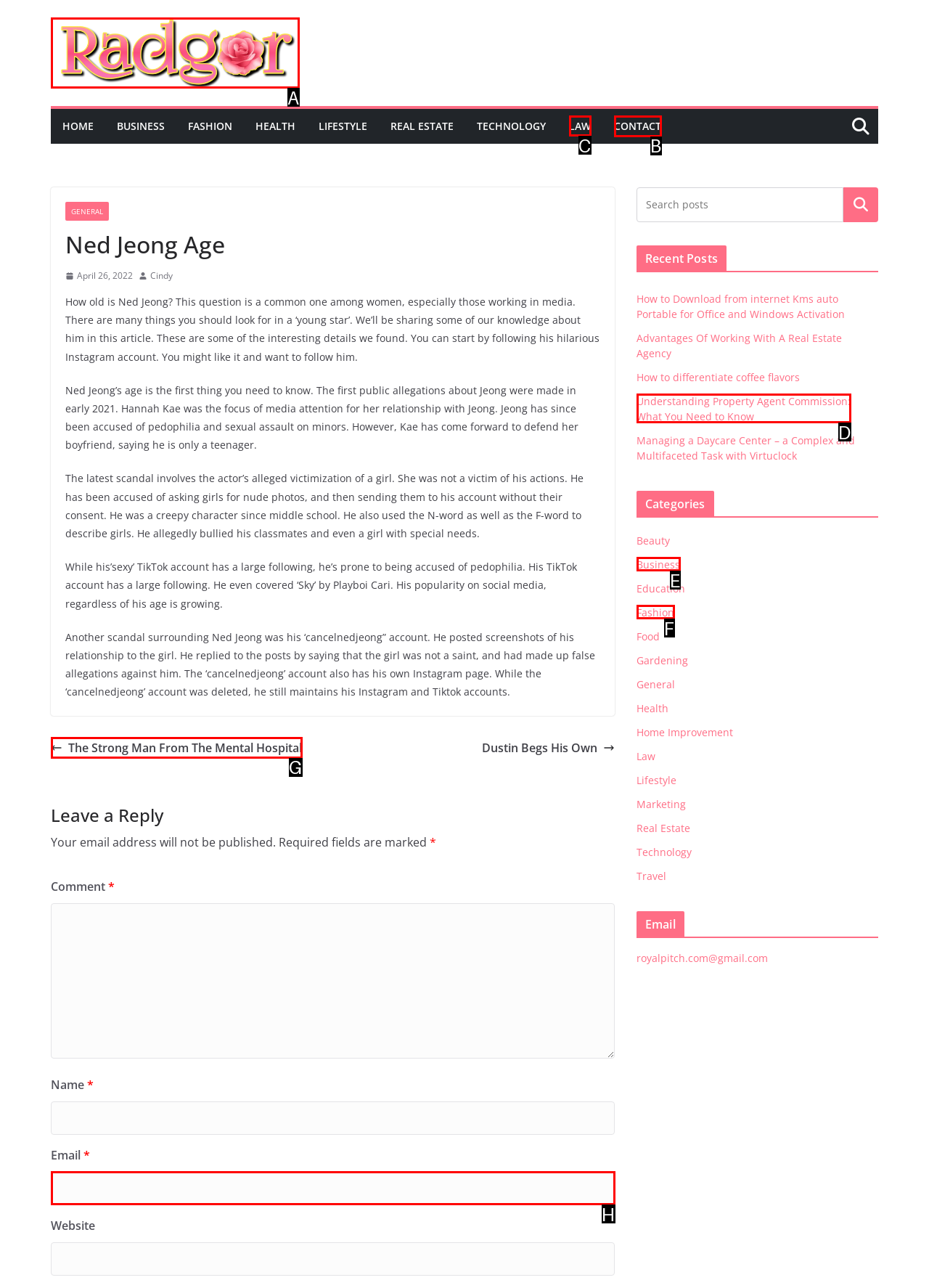Among the marked elements in the screenshot, which letter corresponds to the UI element needed for the task: Click on the 'CONTACT' link?

B